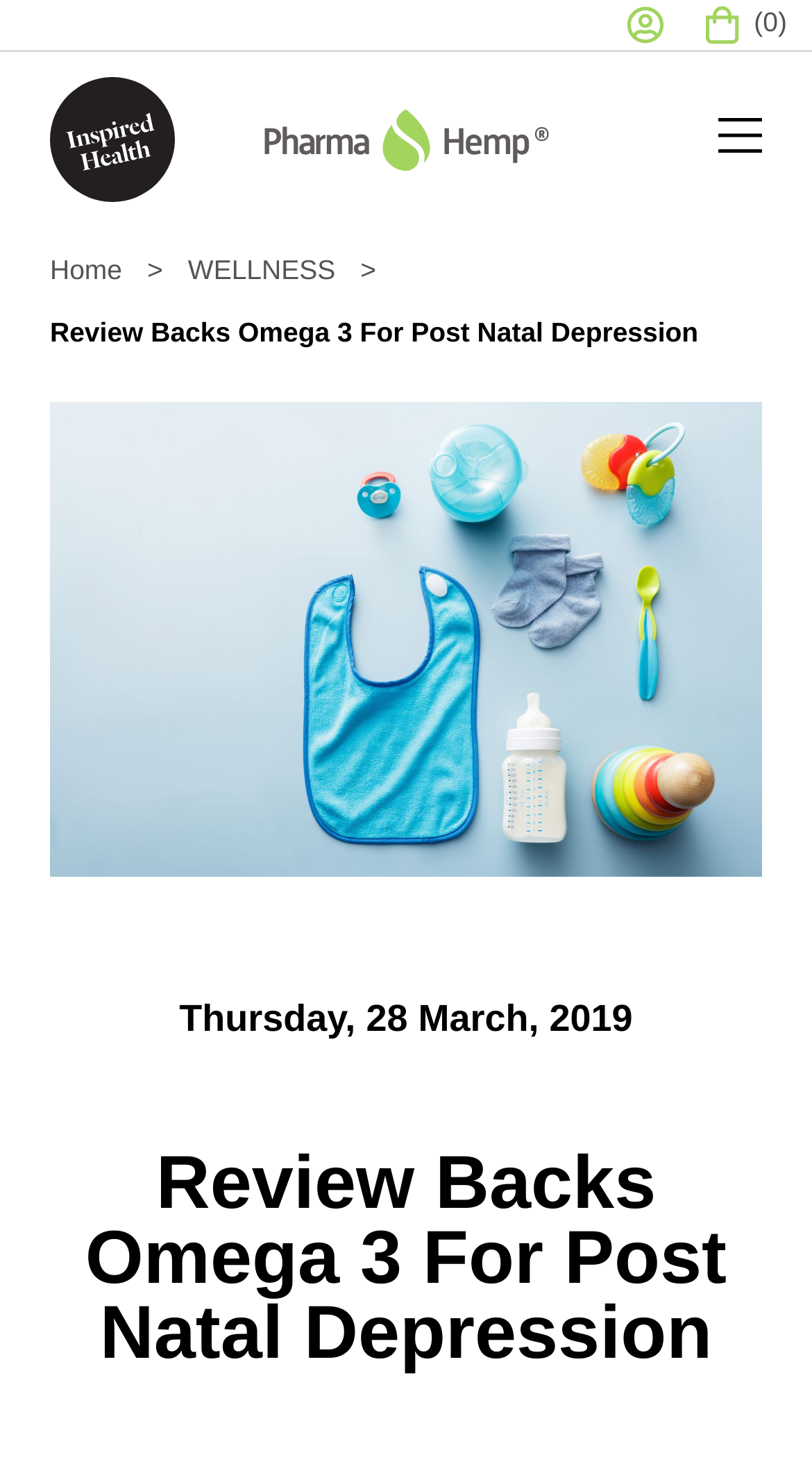Locate the bounding box coordinates of the element to click to perform the following action: 'read the article Review Backs Omega 3 For Post Natal Depression'. The coordinates should be given as four float values between 0 and 1, in the form of [left, top, right, bottom].

[0.062, 0.783, 0.938, 0.936]